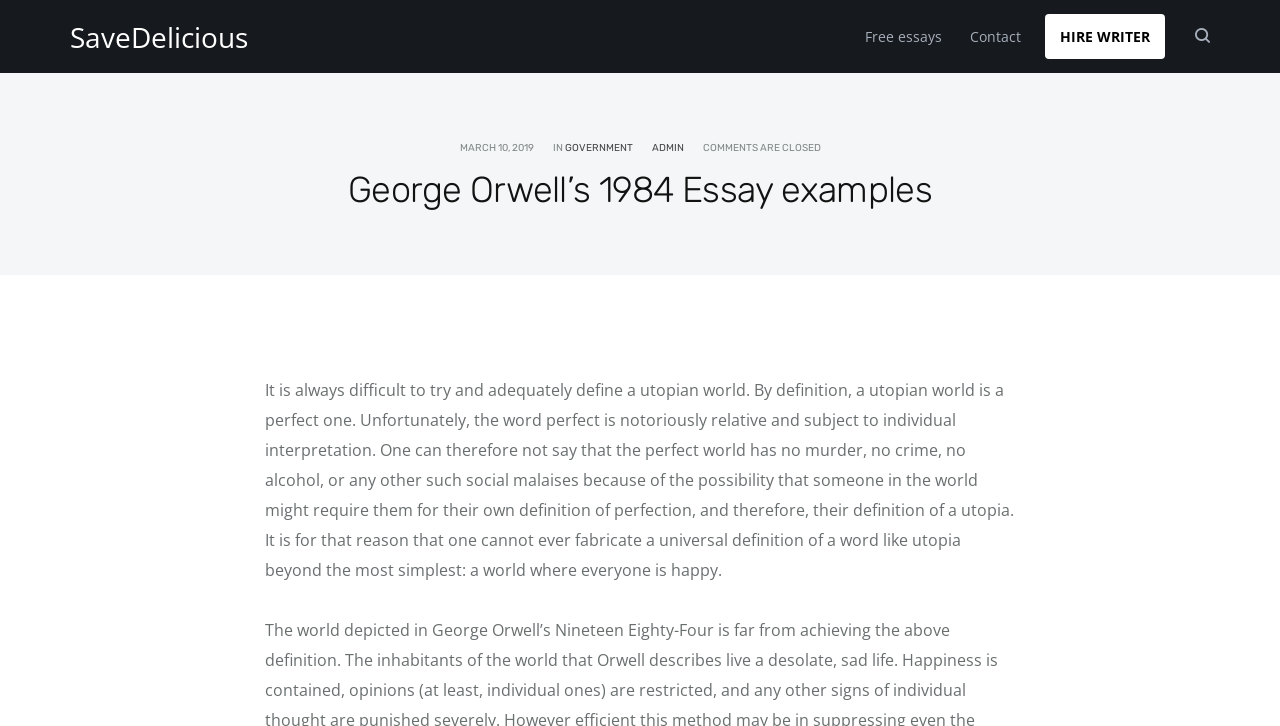What is the definition of a utopian world?
Based on the image, give a concise answer in the form of a single word or short phrase.

a perfect one